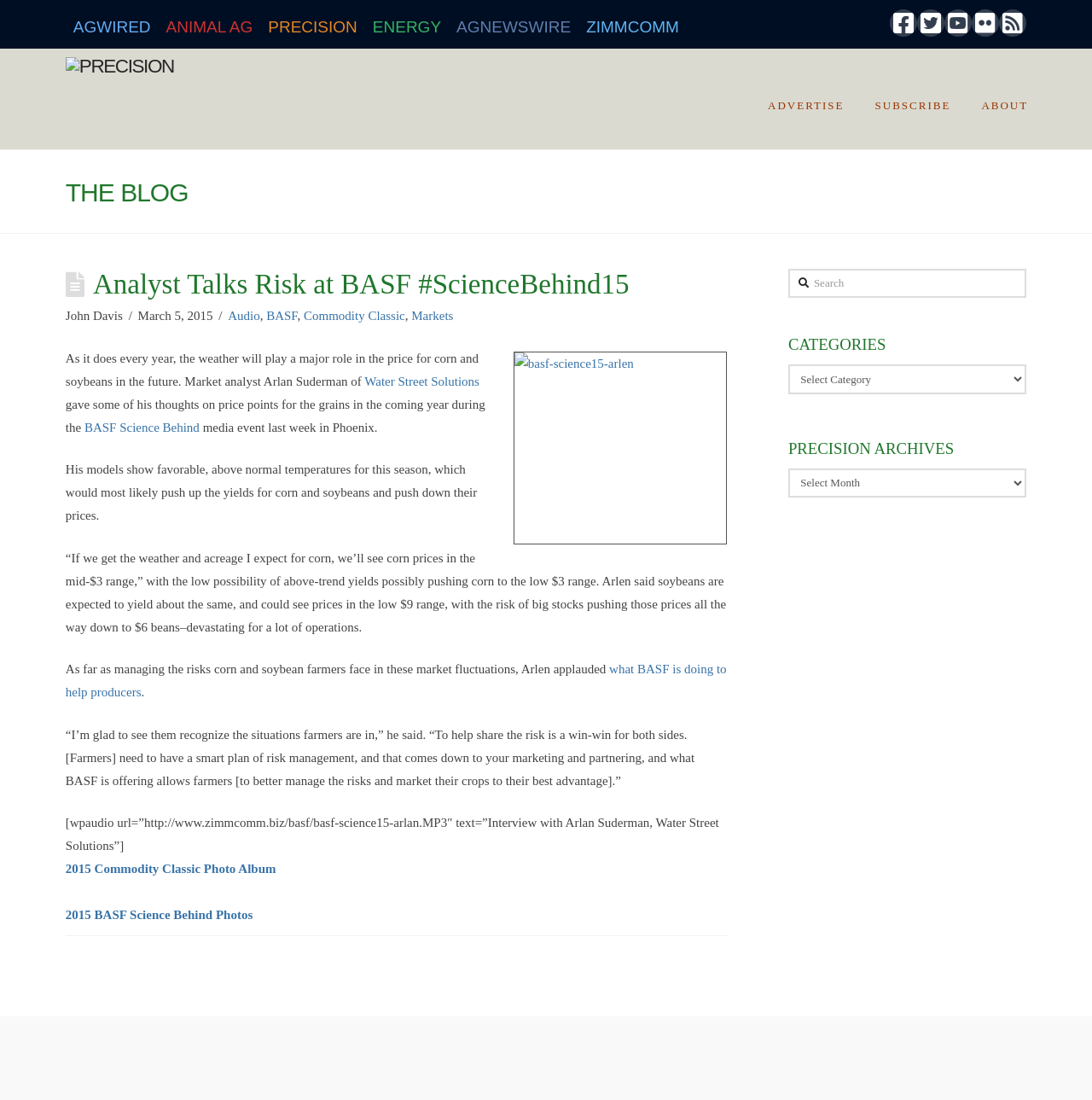What is the topic of the blog post?
From the details in the image, provide a complete and detailed answer to the question.

The answer can be found in the heading section of the webpage, where it is mentioned that 'Analyst Talks Risk at BASF #ScienceBehind15 | Precision'.